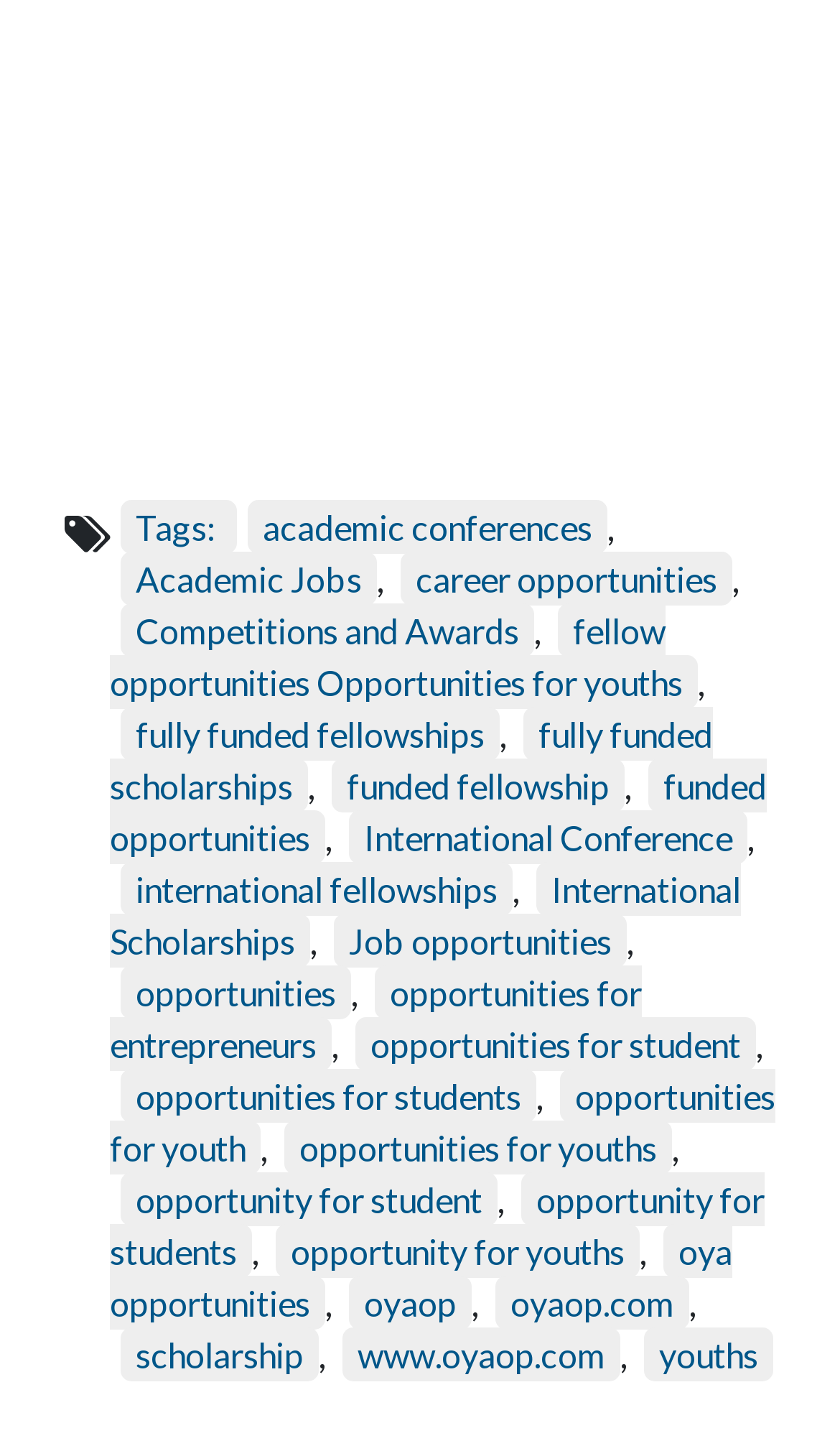From the given element description: "funded opportunities", find the bounding box for the UI element. Provide the coordinates as four float numbers between 0 and 1, in the order [left, top, right, bottom].

[0.131, 0.525, 0.913, 0.598]